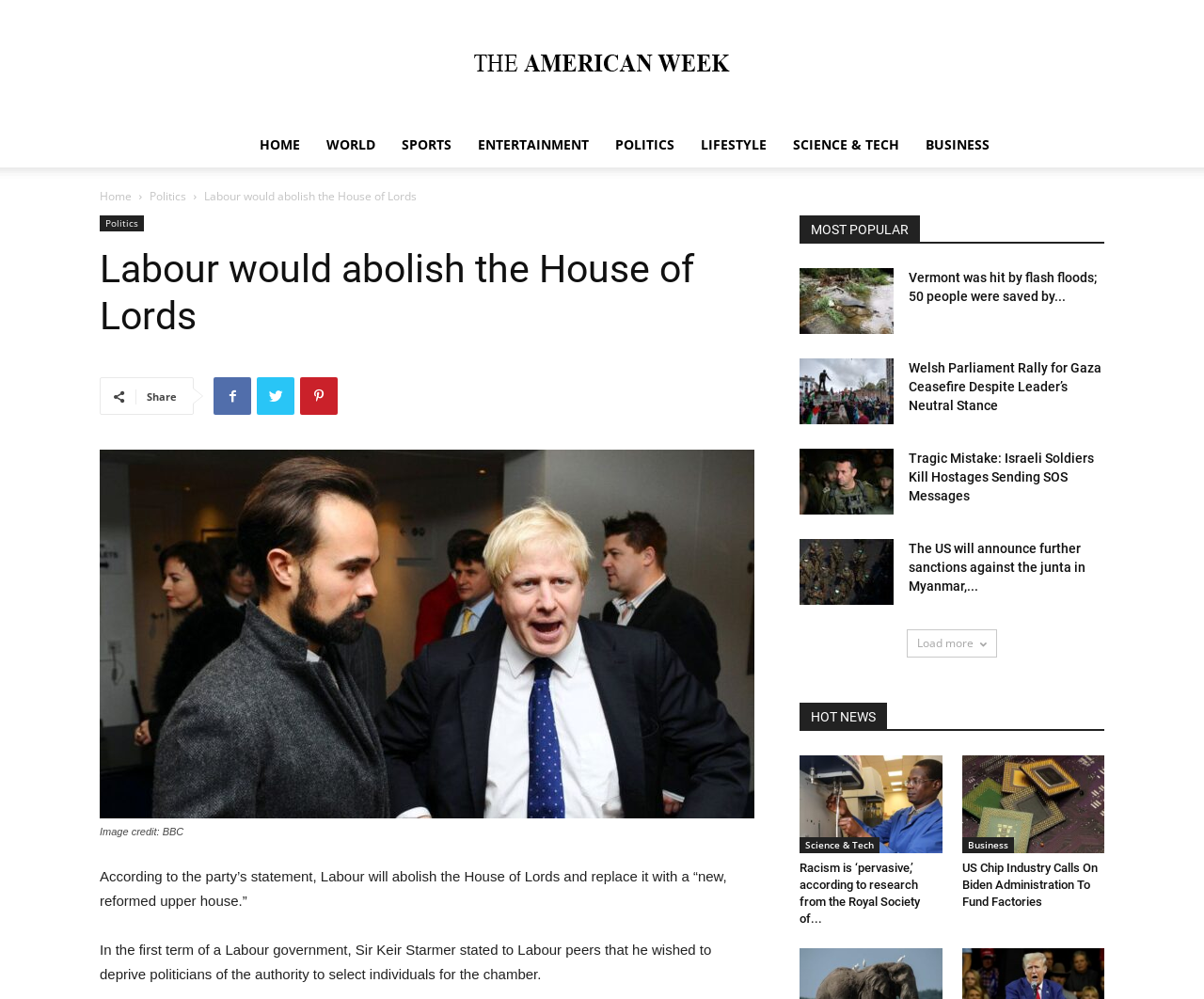Could you determine the bounding box coordinates of the clickable element to complete the instruction: "Load more news"? Provide the coordinates as four float numbers between 0 and 1, i.e., [left, top, right, bottom].

[0.753, 0.63, 0.828, 0.658]